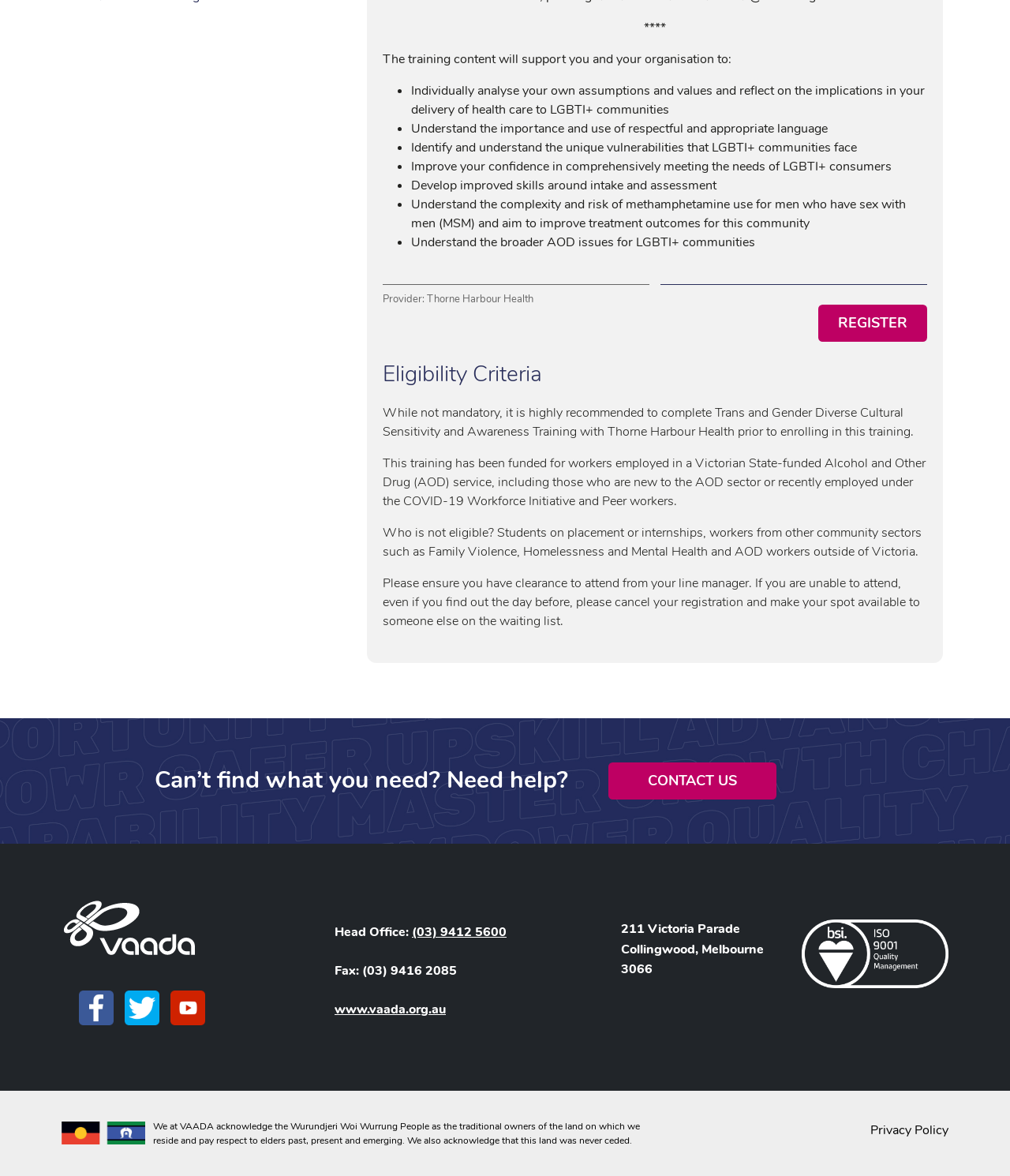Provide the bounding box coordinates of the HTML element this sentence describes: "Privacy Policy".

[0.862, 0.953, 0.939, 0.968]